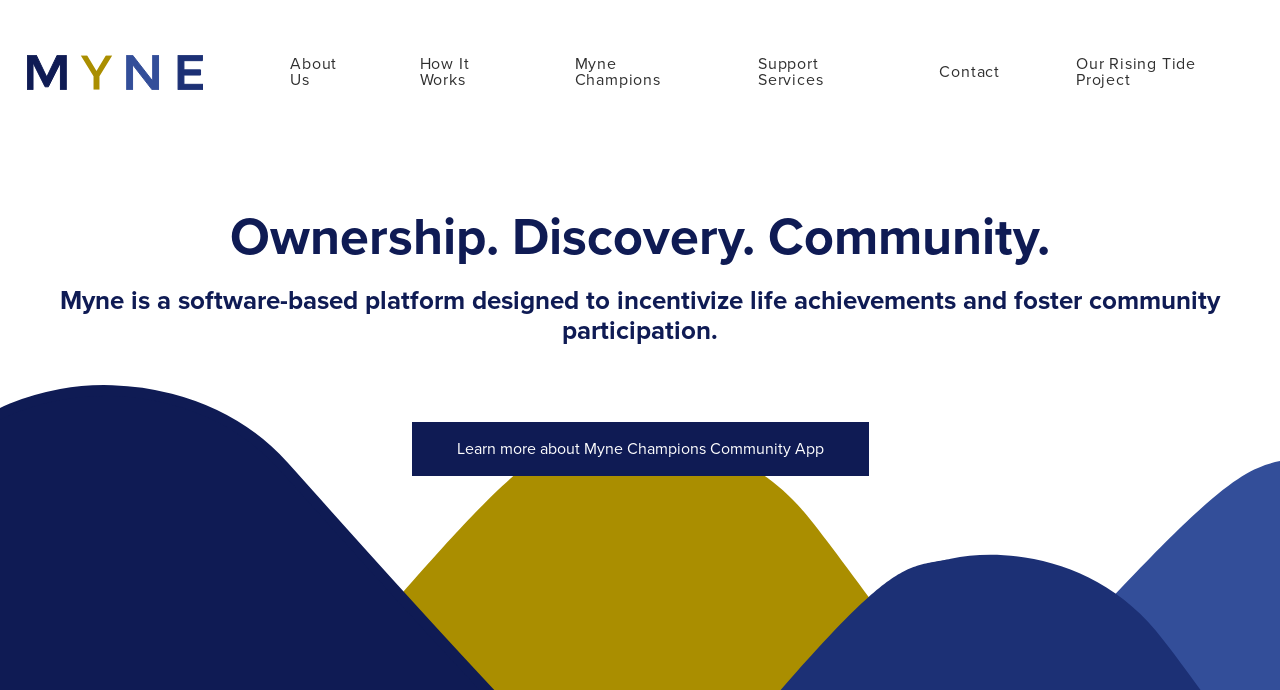Please find the bounding box coordinates of the element that needs to be clicked to perform the following instruction: "Go to the 'Contact' page". The bounding box coordinates should be four float numbers between 0 and 1, represented as [left, top, right, bottom].

[0.706, 0.067, 0.809, 0.142]